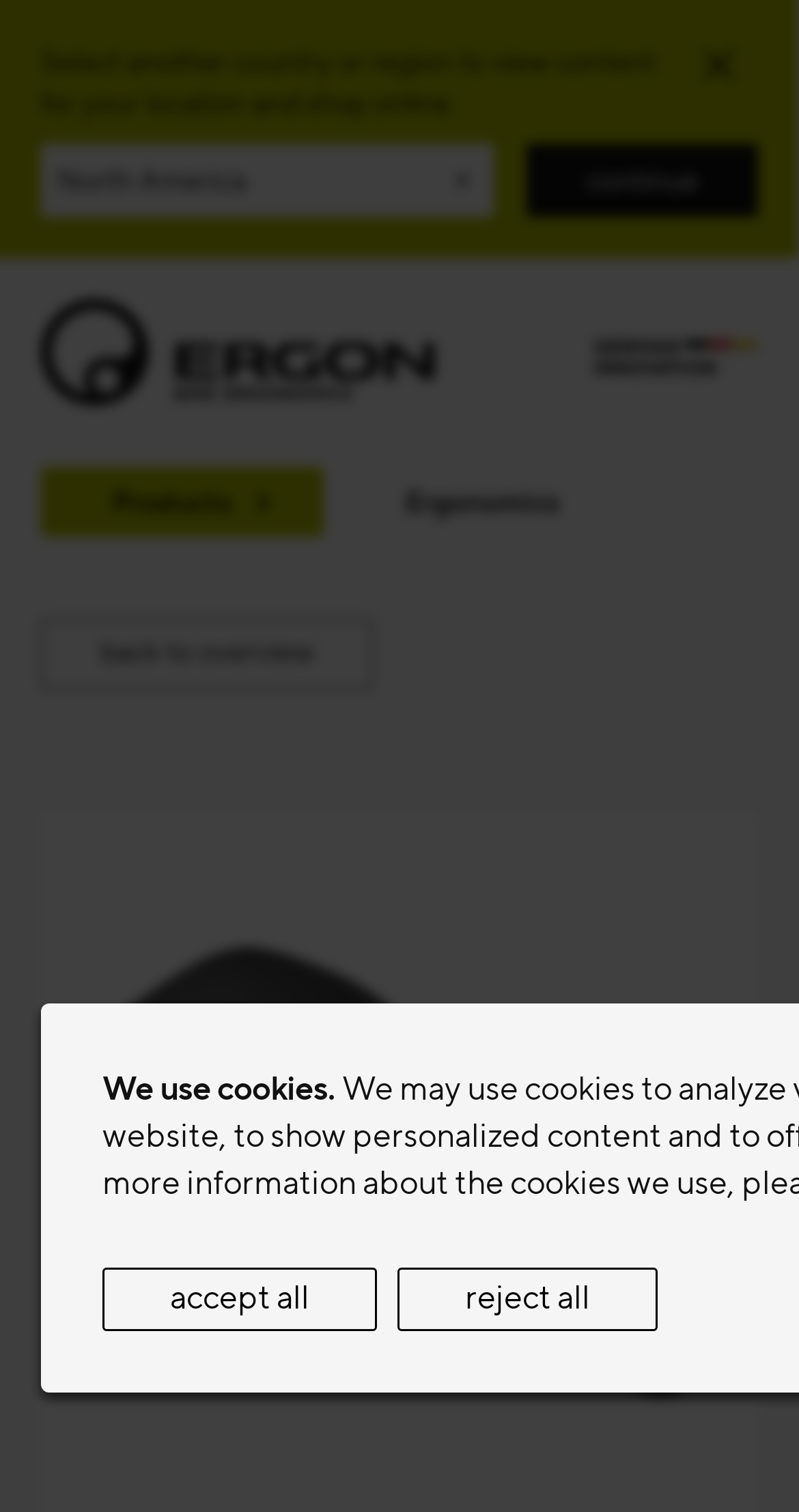Create a full and detailed caption for the entire webpage.

The webpage is about ergonomic products for cyclists, specifically featuring Ergon Bike products. At the top of the page, there is a cookie notification with two buttons, "accept all" and "reject all", positioned side by side. Below the notification, there is a section that allows users to select their country or region to view content relevant to their location and shop online. This section includes a combobox and a "continue" button.

On the top-left corner, there is a "close" button. Next to it, there is a heading "Ergon Bike Ergonomics" with a link and an image. Below this heading, there is a button labeled "Products". To the right of the "Products" button, there is a link labeled "Ergonomics". Further to the right, there is a link labeled "German Innovation" with an image.

On the lower part of the page, there is a heading "SM Enduro Comp Men" positioned at the top-left corner. Below it, there is a link labeled "back to overview". The page has a total of 5 buttons, 7 links, 3 images, and 4 static text elements.